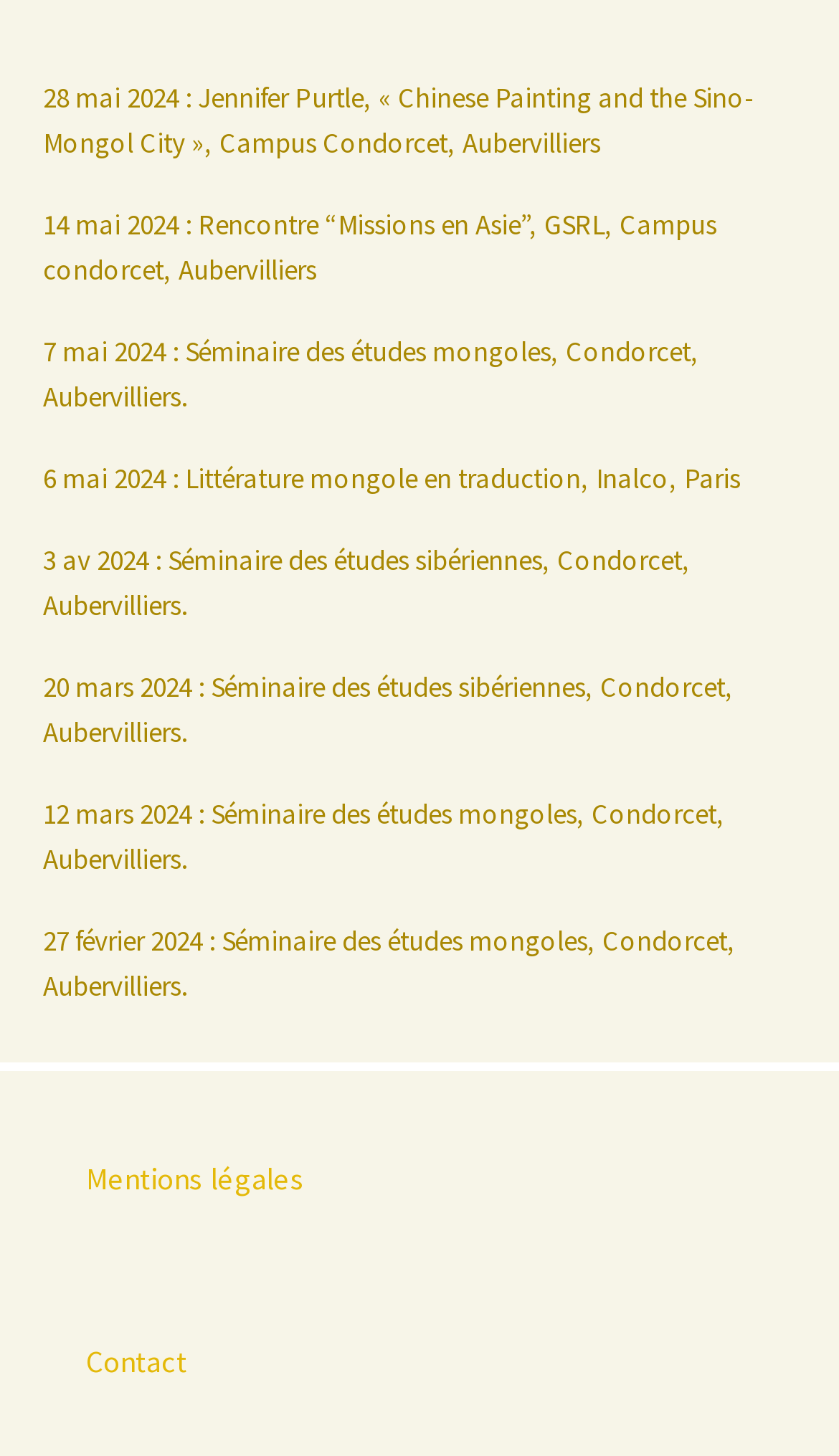Please identify the bounding box coordinates of where to click in order to follow the instruction: "Check legal mentions".

[0.103, 0.796, 0.364, 0.822]